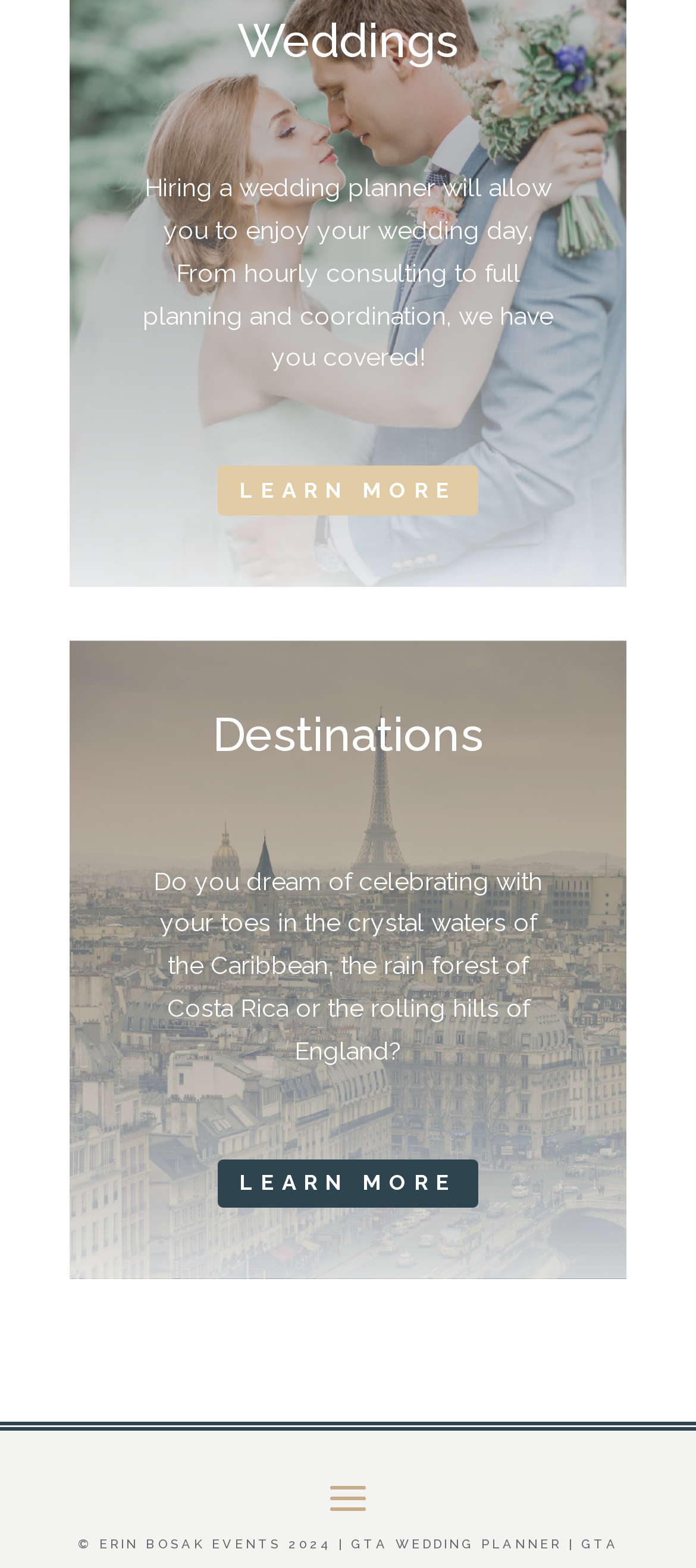What is the benefit of hiring a wedding planner?
Give a thorough and detailed response to the question.

According to the text, hiring a wedding planner will allow you to 'enjoy your wedding day', implying that the planner will take care of the details, allowing the couple to relax and enjoy their special day.